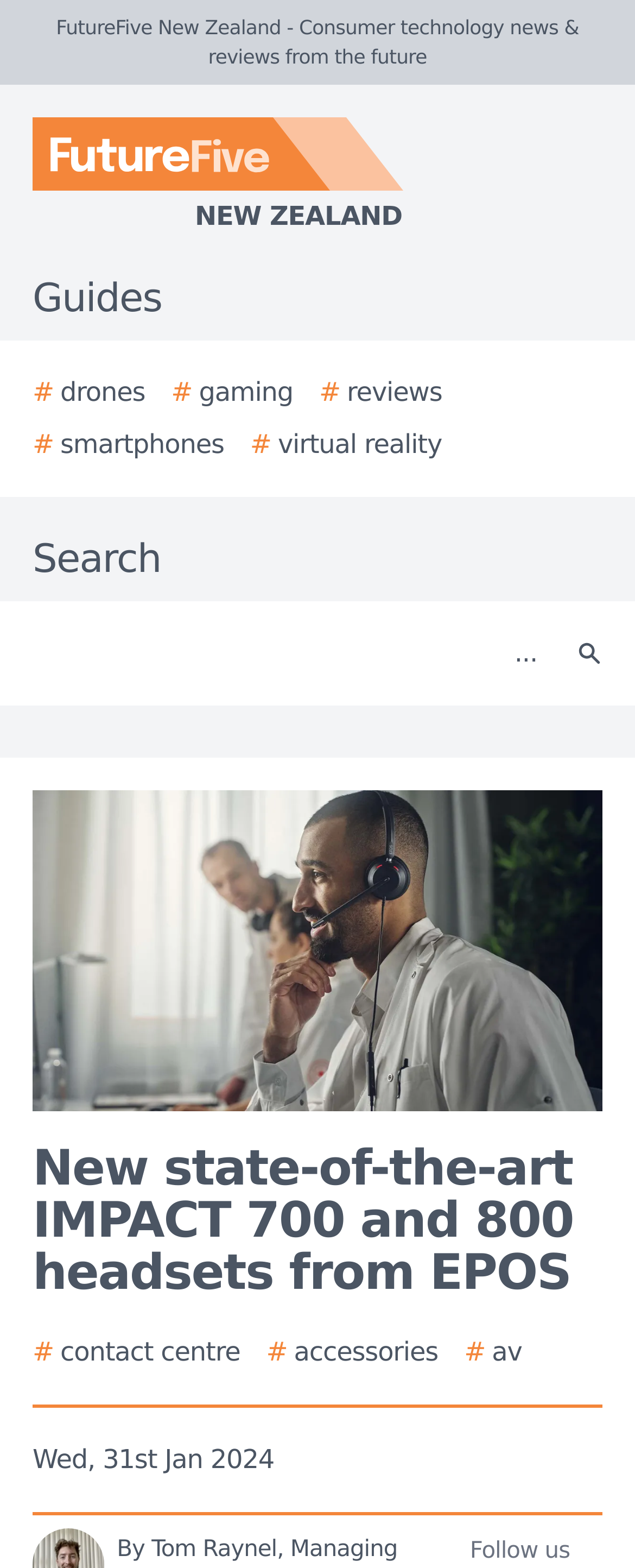Please identify the bounding box coordinates of the element that needs to be clicked to execute the following command: "Read about contact centre". Provide the bounding box using four float numbers between 0 and 1, formatted as [left, top, right, bottom].

[0.051, 0.85, 0.378, 0.875]